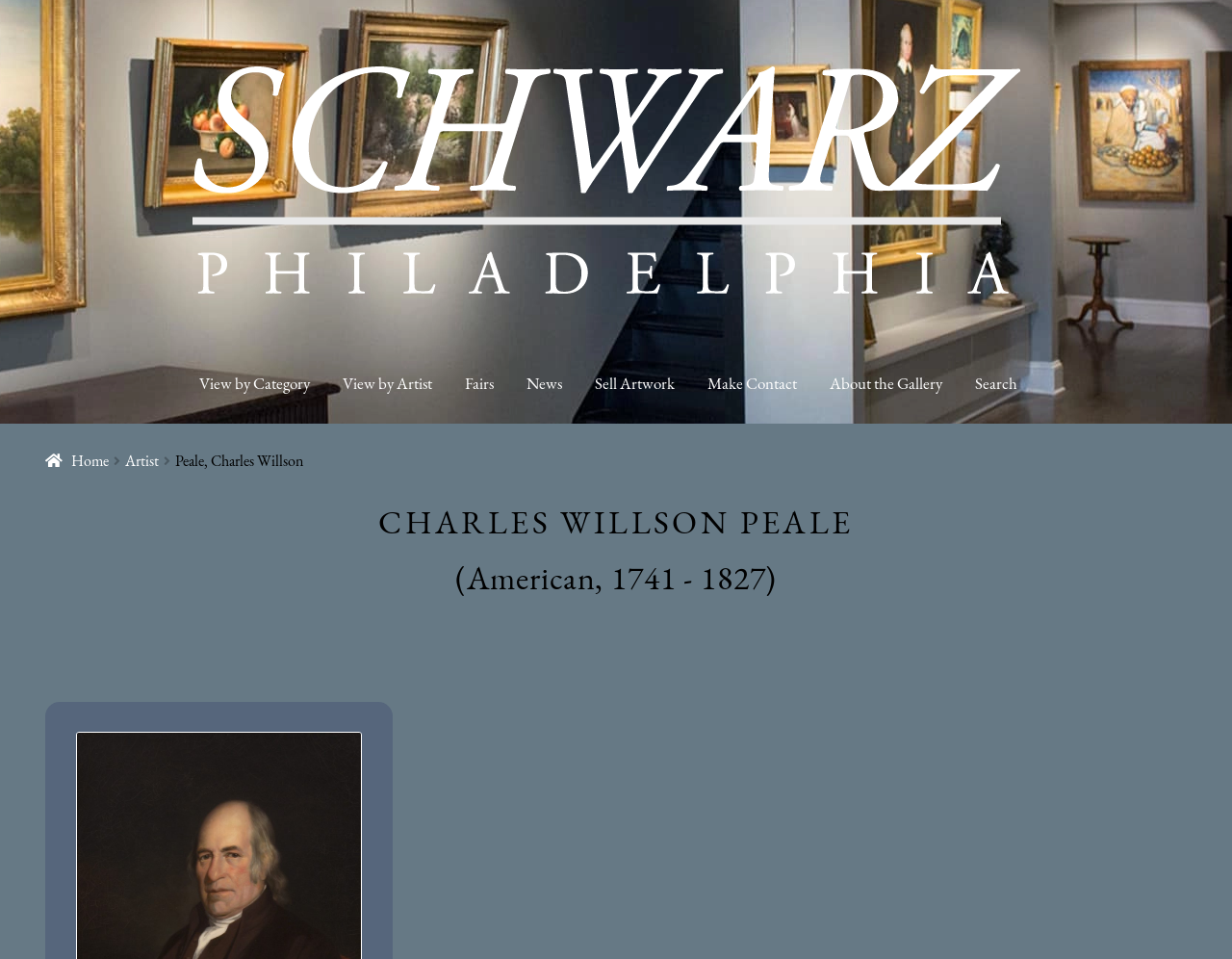Kindly determine the bounding box coordinates for the area that needs to be clicked to execute this instruction: "go to home page".

[0.037, 0.47, 0.088, 0.491]